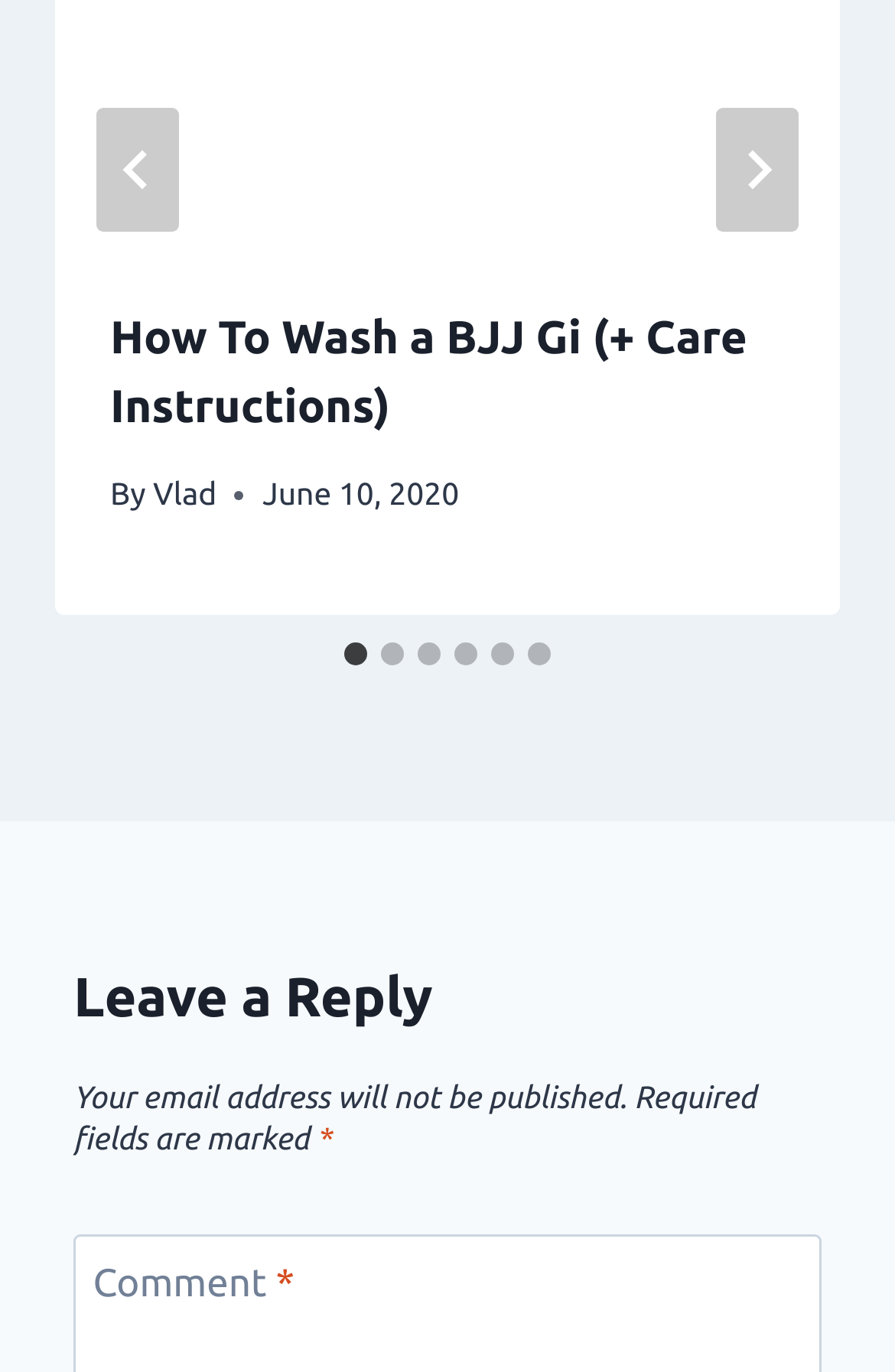Refer to the image and provide an in-depth answer to the question: 
When was the article published?

I found the publication date by looking at the time element with the text 'June 10, 2020' which is located below the heading 'How To Wash a BJJ Gi (+ Care Instructions)'.